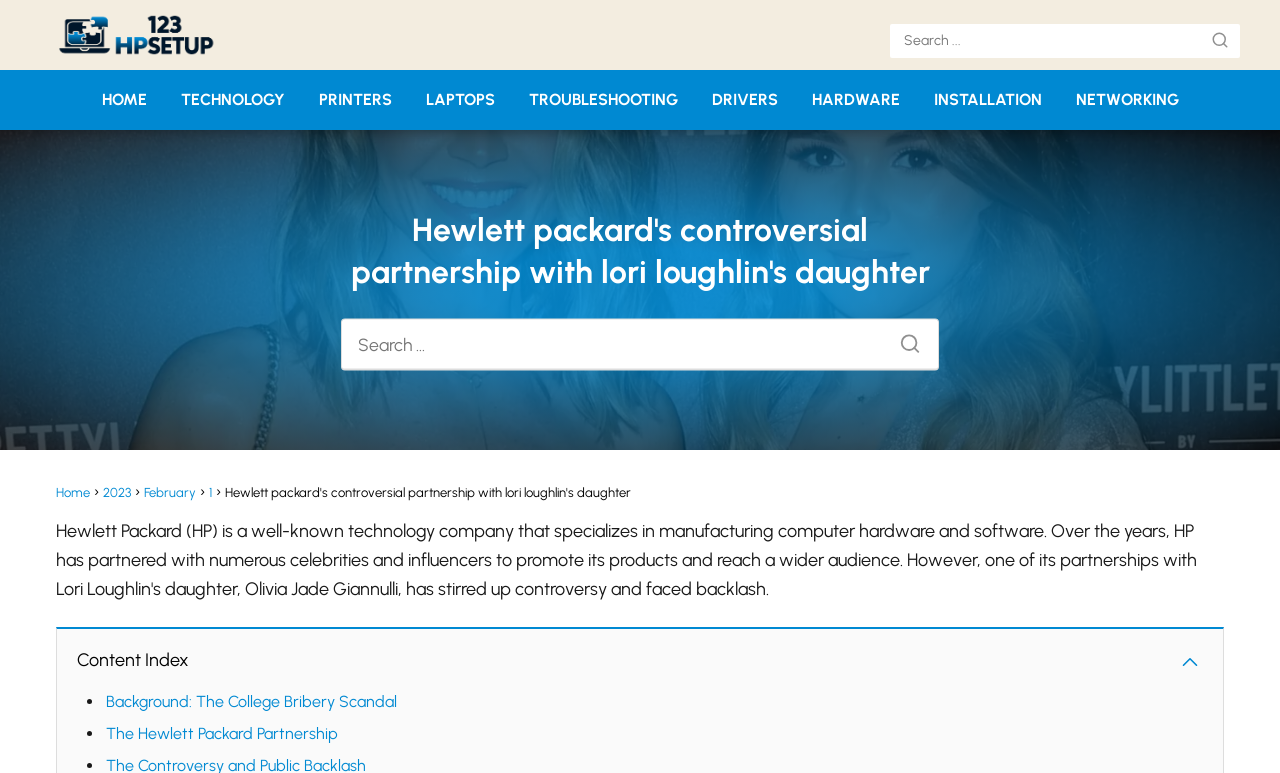Identify the bounding box coordinates for the region to click in order to carry out this instruction: "Click on the 123 HP Setup link". Provide the coordinates using four float numbers between 0 and 1, formatted as [left, top, right, bottom].

[0.044, 0.031, 0.169, 0.056]